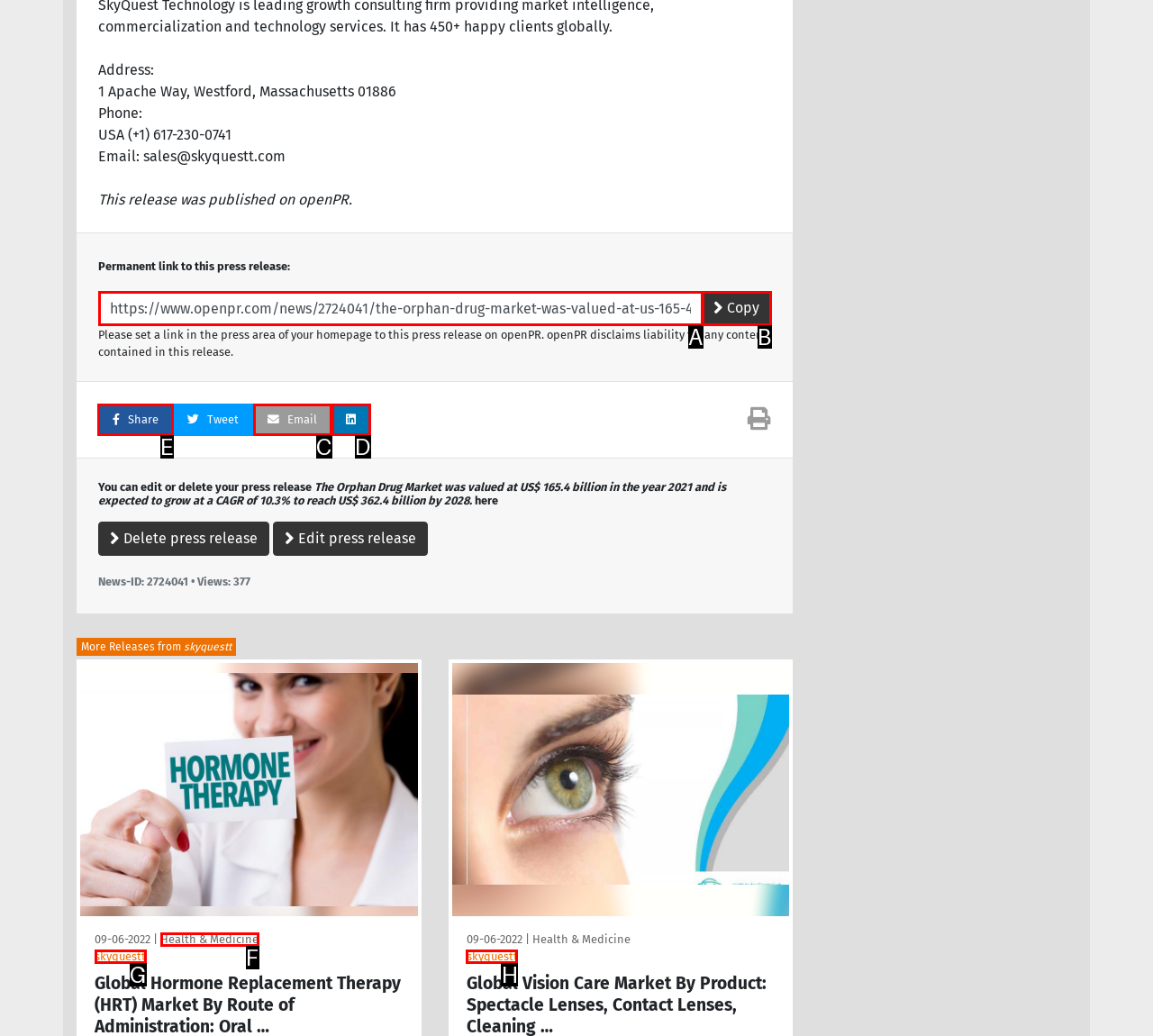For the task: Share this press release, tell me the letter of the option you should click. Answer with the letter alone.

E